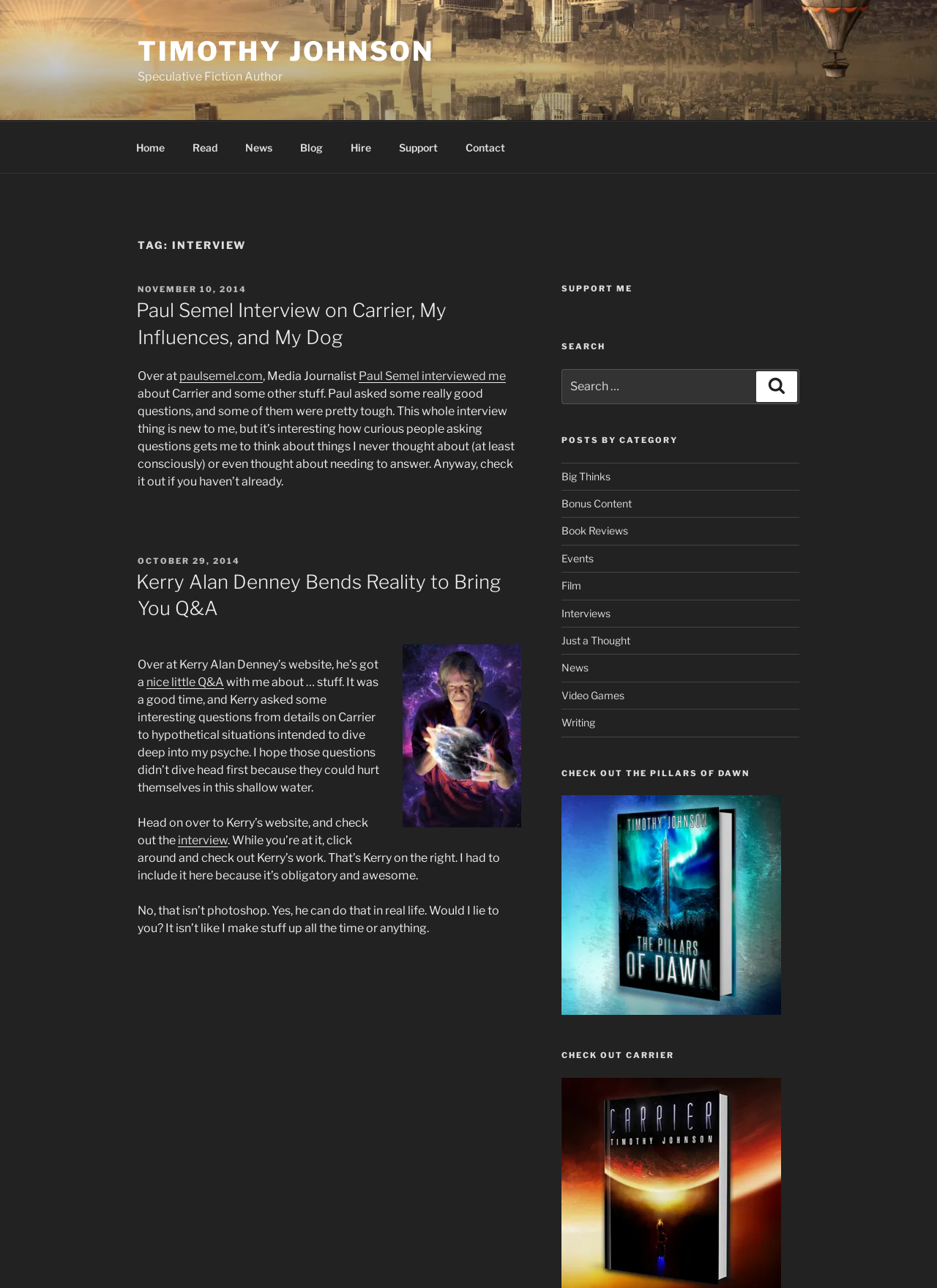Extract the bounding box coordinates for the UI element described by the text: "nice little Q&A". The coordinates should be in the form of [left, top, right, bottom] with values between 0 and 1.

[0.156, 0.524, 0.239, 0.535]